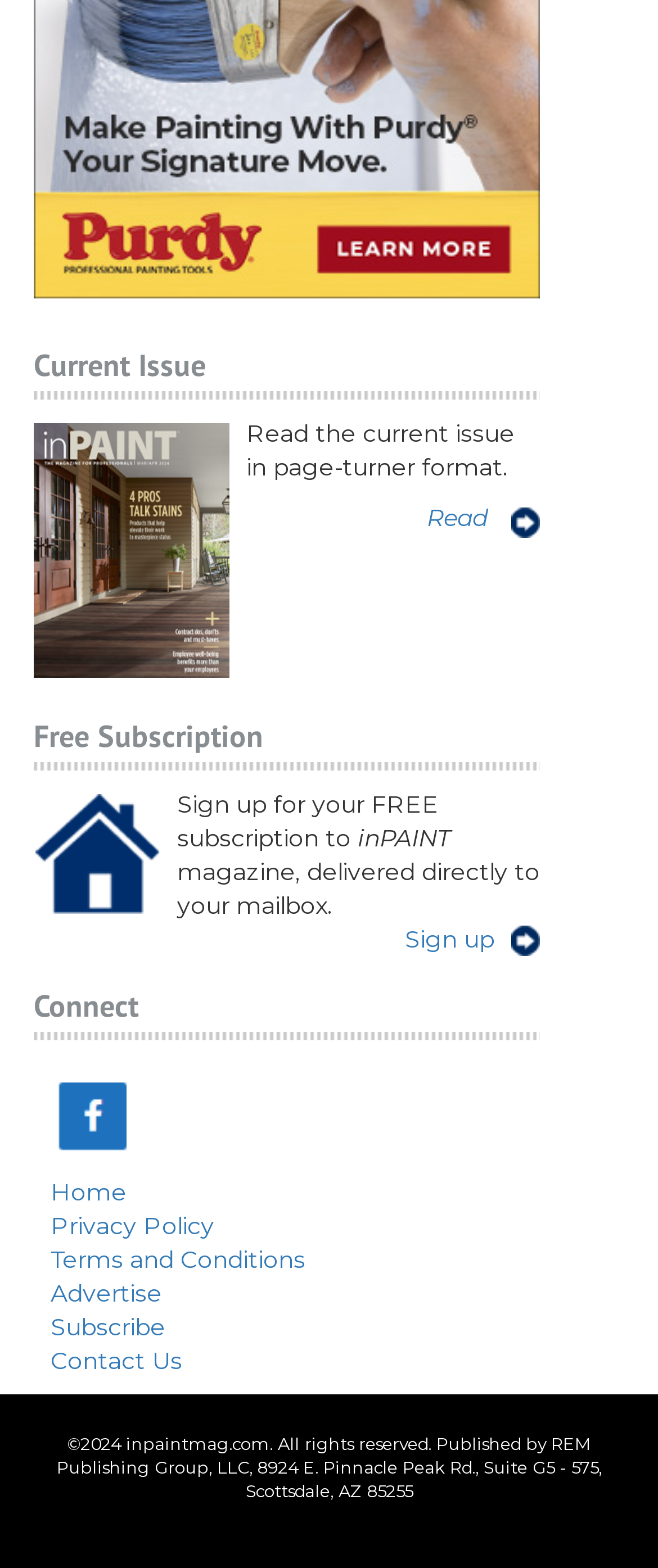Examine the screenshot and answer the question in as much detail as possible: How can I read the current issue?

The option to read the current issue in page-turner format can be found in the section 'Current Issue' where it says 'Read the current issue in page-turner format.' and has a 'Read' link next to it.